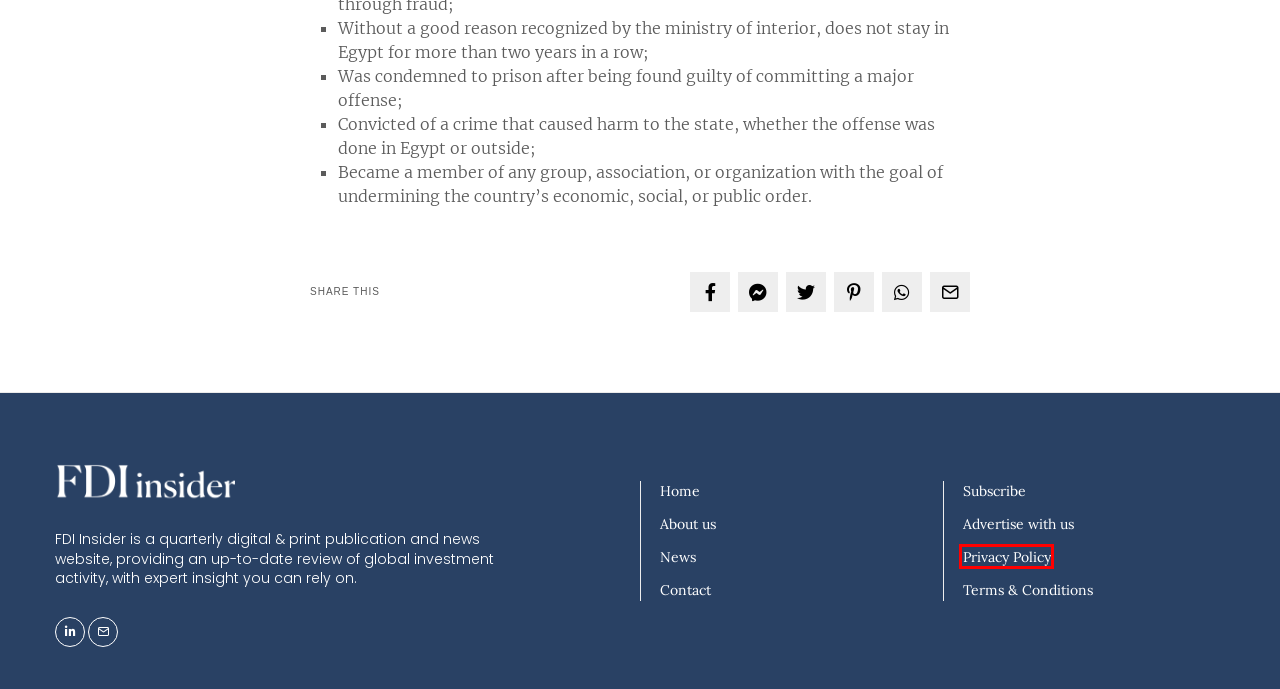A screenshot of a webpage is given with a red bounding box around a UI element. Choose the description that best matches the new webpage shown after clicking the element within the red bounding box. Here are the candidates:
A. Advertise with us - FDI insider
B. FDI insider - A trusted resource on FDI Intelligence.
C. Privacy Policy - FDI insider
D. About us - FDI insider
E. Magazine - FDI insider
F. Subscribe - FDI insider
G. Awards - FDI insider
H. News - FDI insider

C